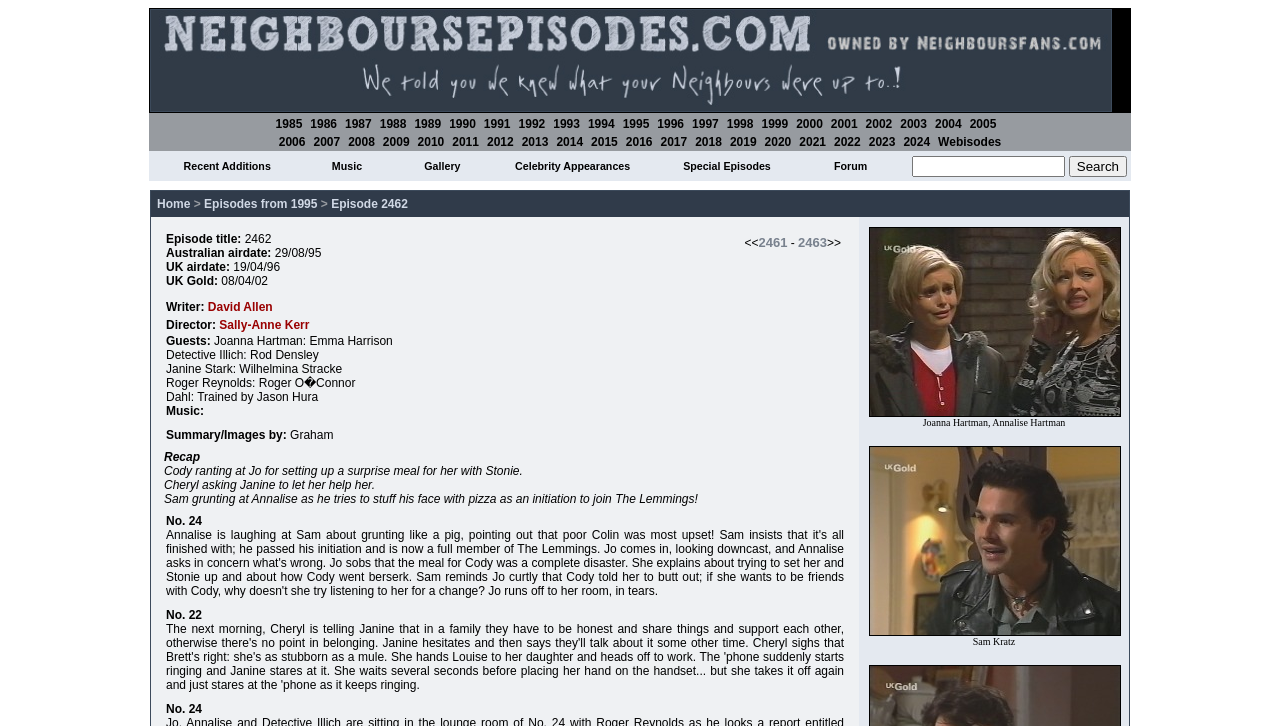Specify the bounding box coordinates of the area to click in order to execute this command: 'View recent additions'. The coordinates should consist of four float numbers ranging from 0 to 1, and should be formatted as [left, top, right, bottom].

[0.143, 0.221, 0.212, 0.237]